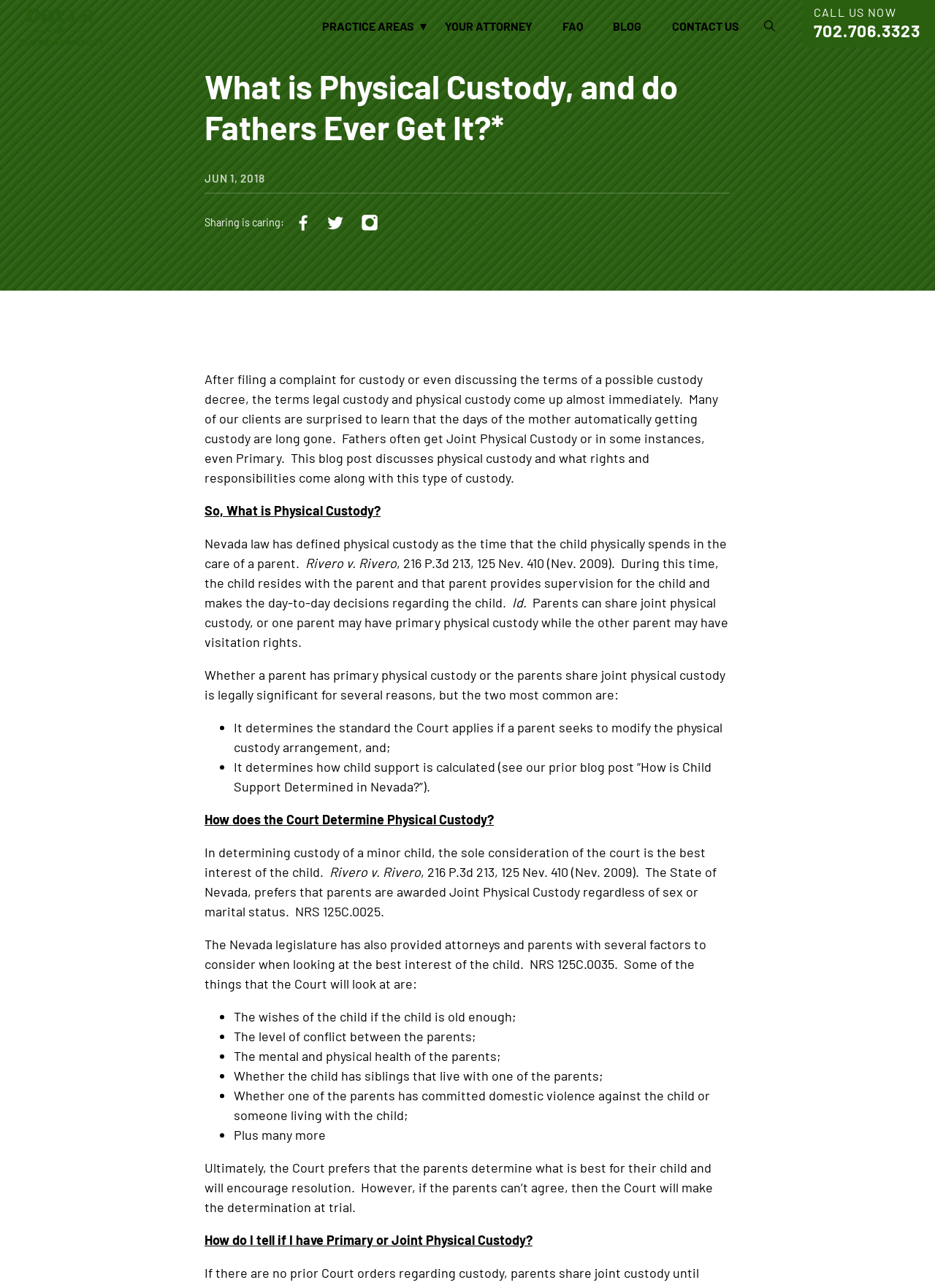Please identify the bounding box coordinates of the element's region that needs to be clicked to fulfill the following instruction: "Click the 'PRACTICE AREAS' link". The bounding box coordinates should consist of four float numbers between 0 and 1, i.e., [left, top, right, bottom].

[0.345, 0.015, 0.443, 0.026]